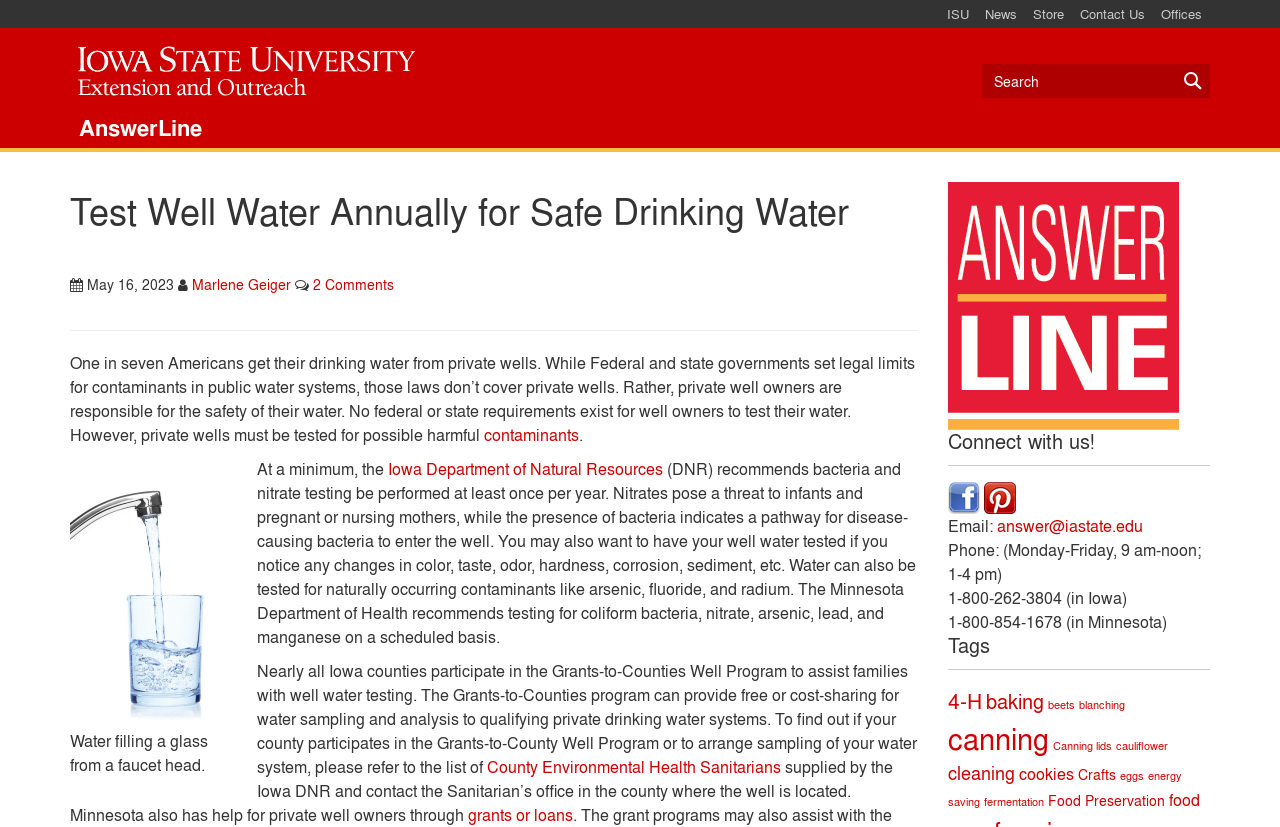What is the recommended frequency for testing private well water?
Please answer the question as detailed as possible based on the image.

According to the webpage, the Iowa Department of Natural Resources recommends bacteria and nitrate testing be performed at least once per year. This information is mentioned in the paragraph that starts with 'At a minimum, the...'.